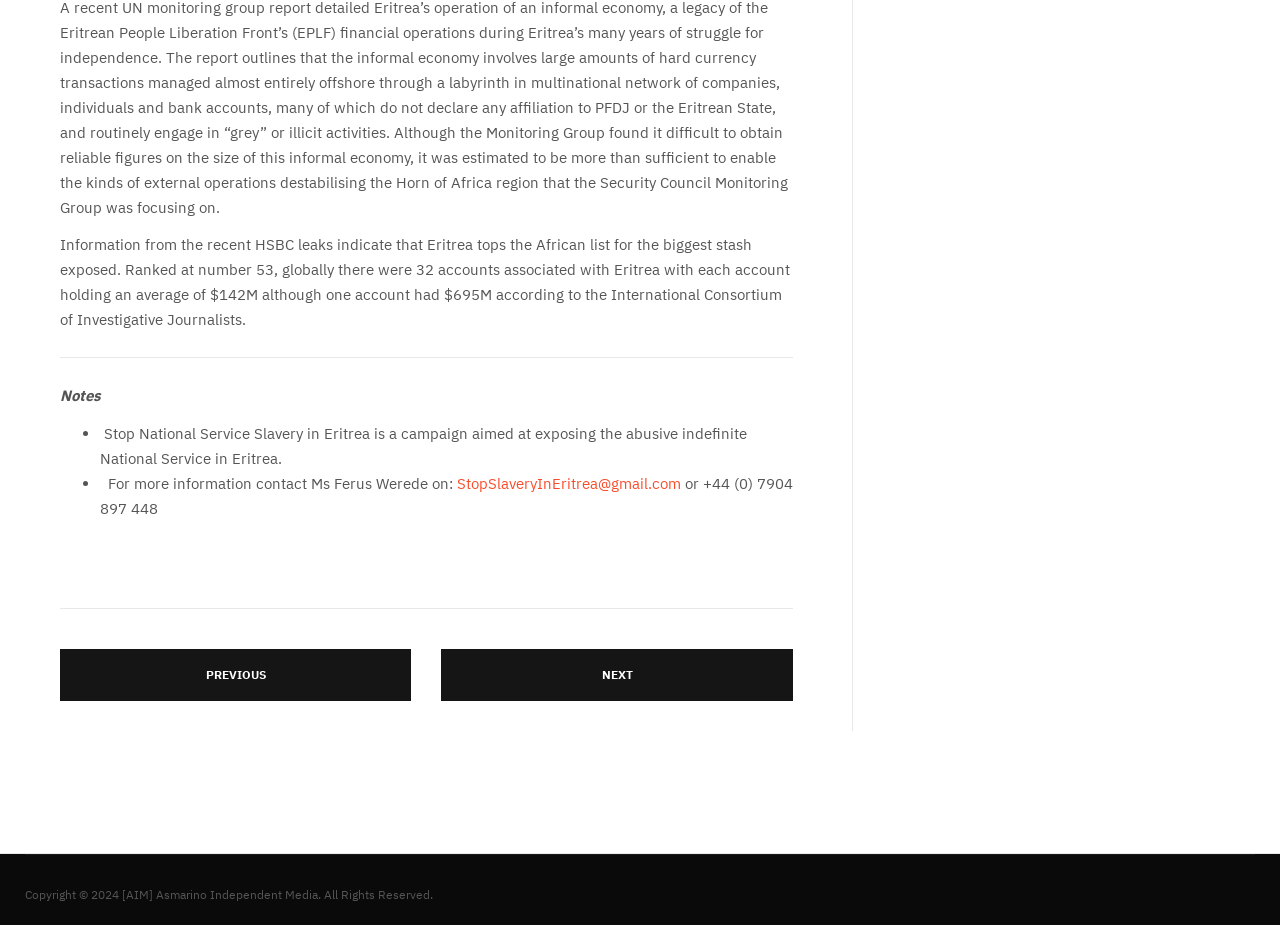Reply to the question with a single word or phrase:
What is the email address to contact for more information?

StopSlaveryInEritrea@gmail.com